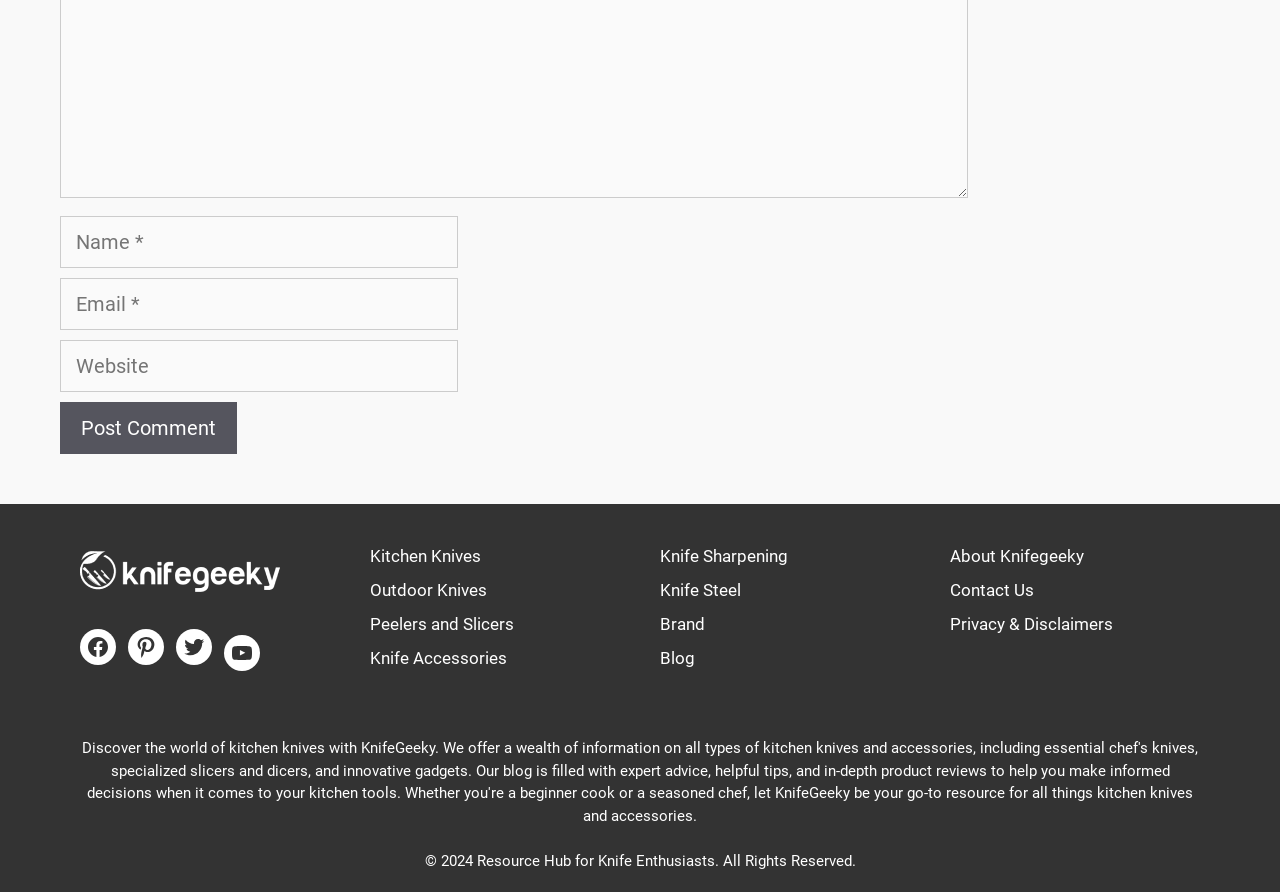Specify the bounding box coordinates of the element's region that should be clicked to achieve the following instruction: "Click the Post Comment button". The bounding box coordinates consist of four float numbers between 0 and 1, in the format [left, top, right, bottom].

[0.047, 0.451, 0.185, 0.509]